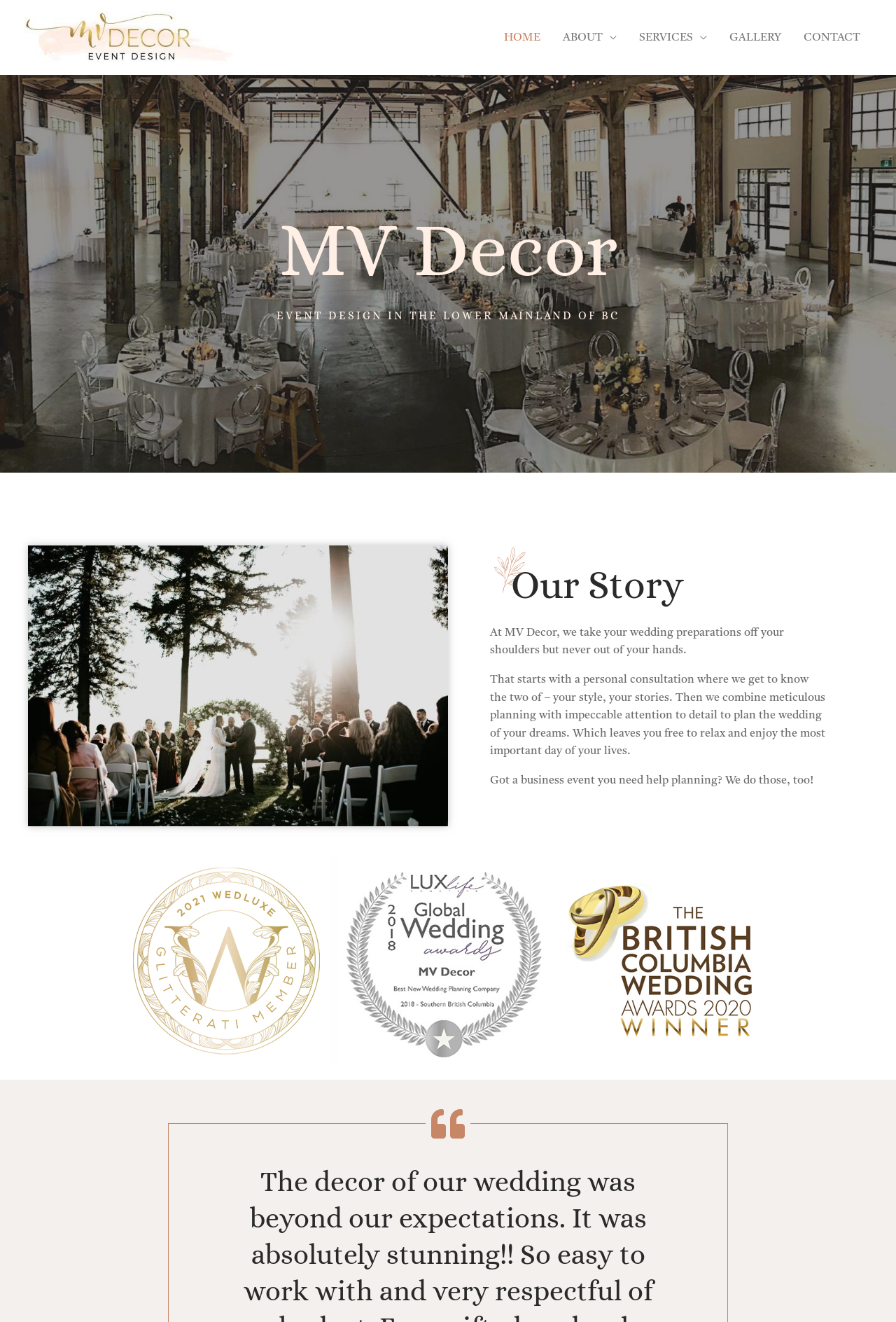Where is MV Decor located?
Please answer the question with a single word or phrase, referencing the image.

Lower Mainland of BC